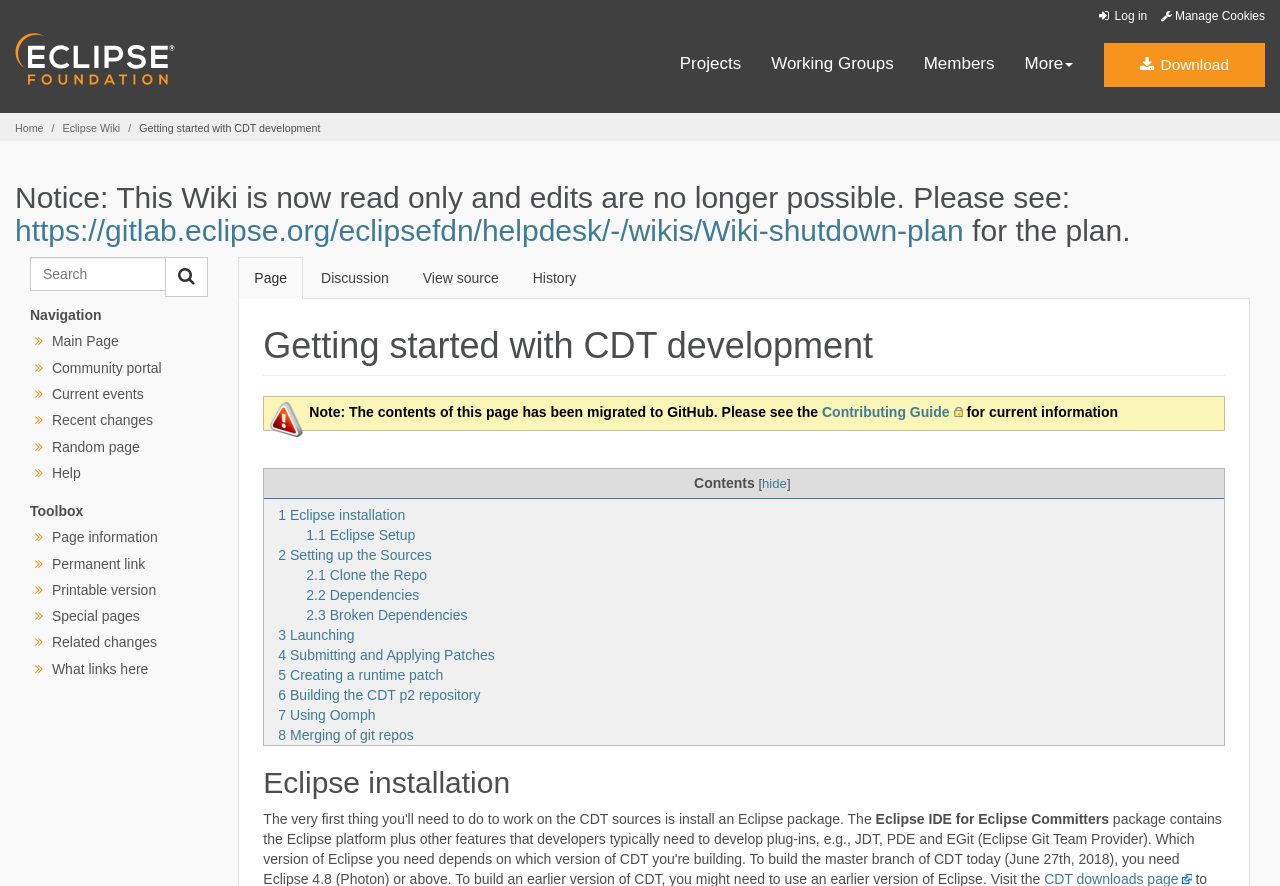Create a full and detailed caption for the entire webpage.

The webpage is about getting started with CDT development on the Eclipse platform. At the top, there is an Eclipse.org logo on the left, and links to "Log in", "Manage Cookies", and "Download" on the right. Below the logo, there are navigation links to "Projects", "Working Groups", "Members", and "More".

The main content of the page is divided into sections. The first section has a notice about the Wiki being read-only and provides a link to a plan for the shutdown. Below this notice, there is a heading "Getting started with CDT development" and a search box on the right.

The next section has a tab list with links to "Page", "Discussion", "View source", and "History". Below this, there is a heading "Getting started with CDT development" again, followed by a warning icon and a note about the contents of the page being migrated to GitHub.

The main content of the page is organized under a "Contents" heading, which has a link to hide or show the contents. The contents are divided into sections with headings such as "Eclipse installation", "Setting up the Sources", "Launching", and so on. Each section has links to subtopics, such as "Eclipse Setup", "Clone the Repo", "Dependencies", and more.

On the left side of the page, there are links to "Main Page", "Community portal", "Current events", "Recent changes", "Random page", and "Help". There are also links to "Toolbox" and "Special pages" with sublinks to "Page information", "Permanent link", "Printable version", and more.